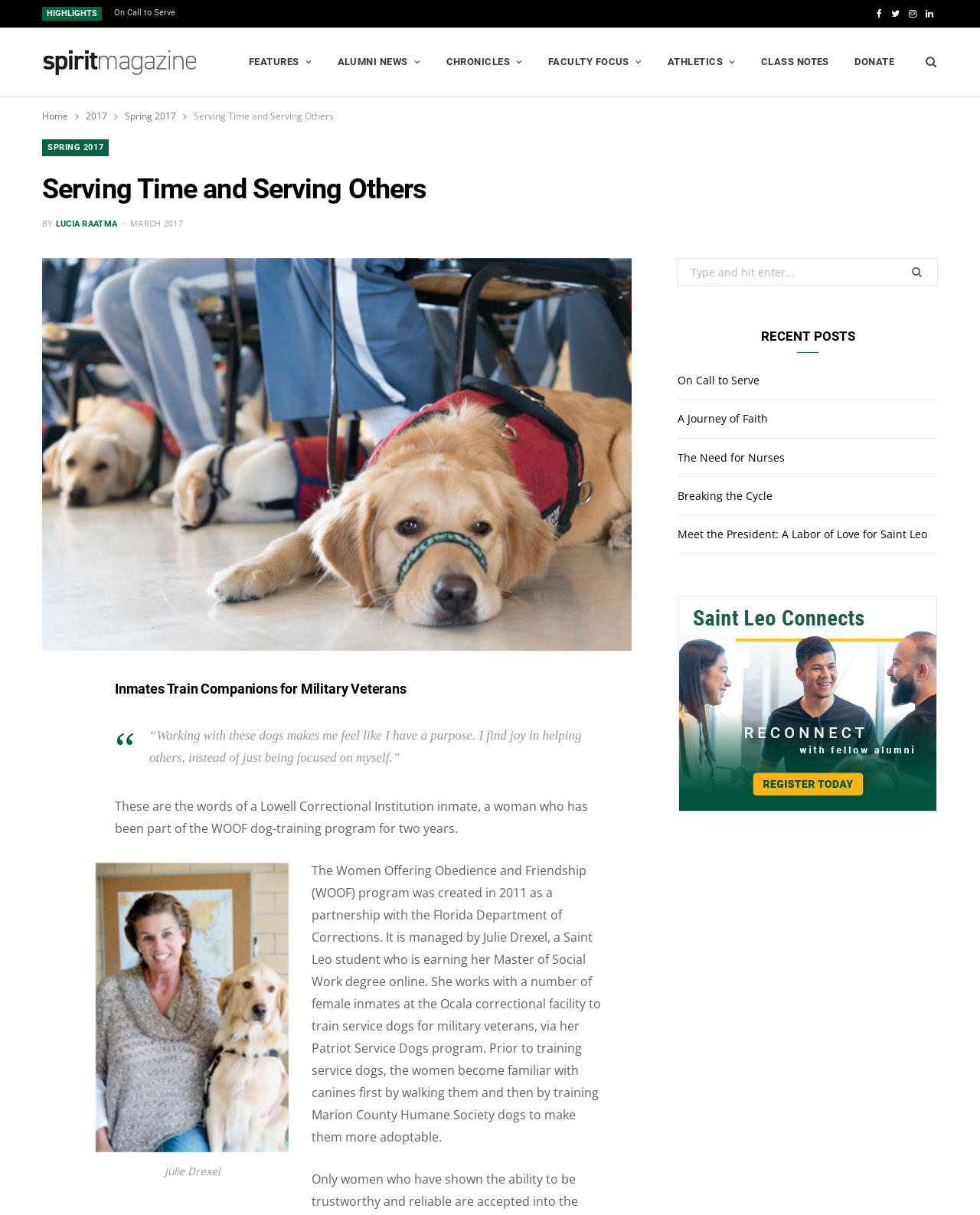Determine and generate the text content of the webpage's headline.

Serving Time and Serving Others